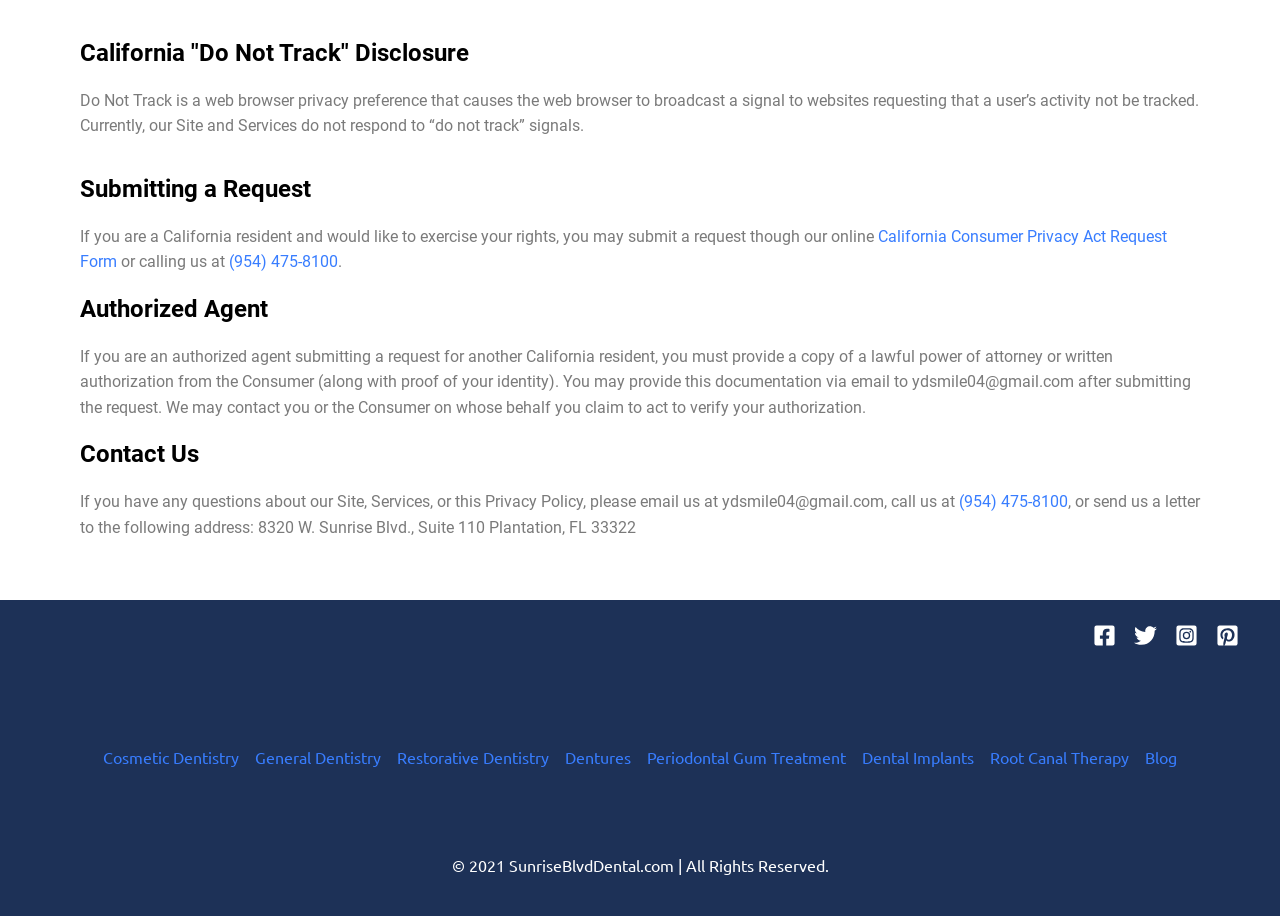Please determine the bounding box coordinates of the element's region to click for the following instruction: "Call the phone number".

None